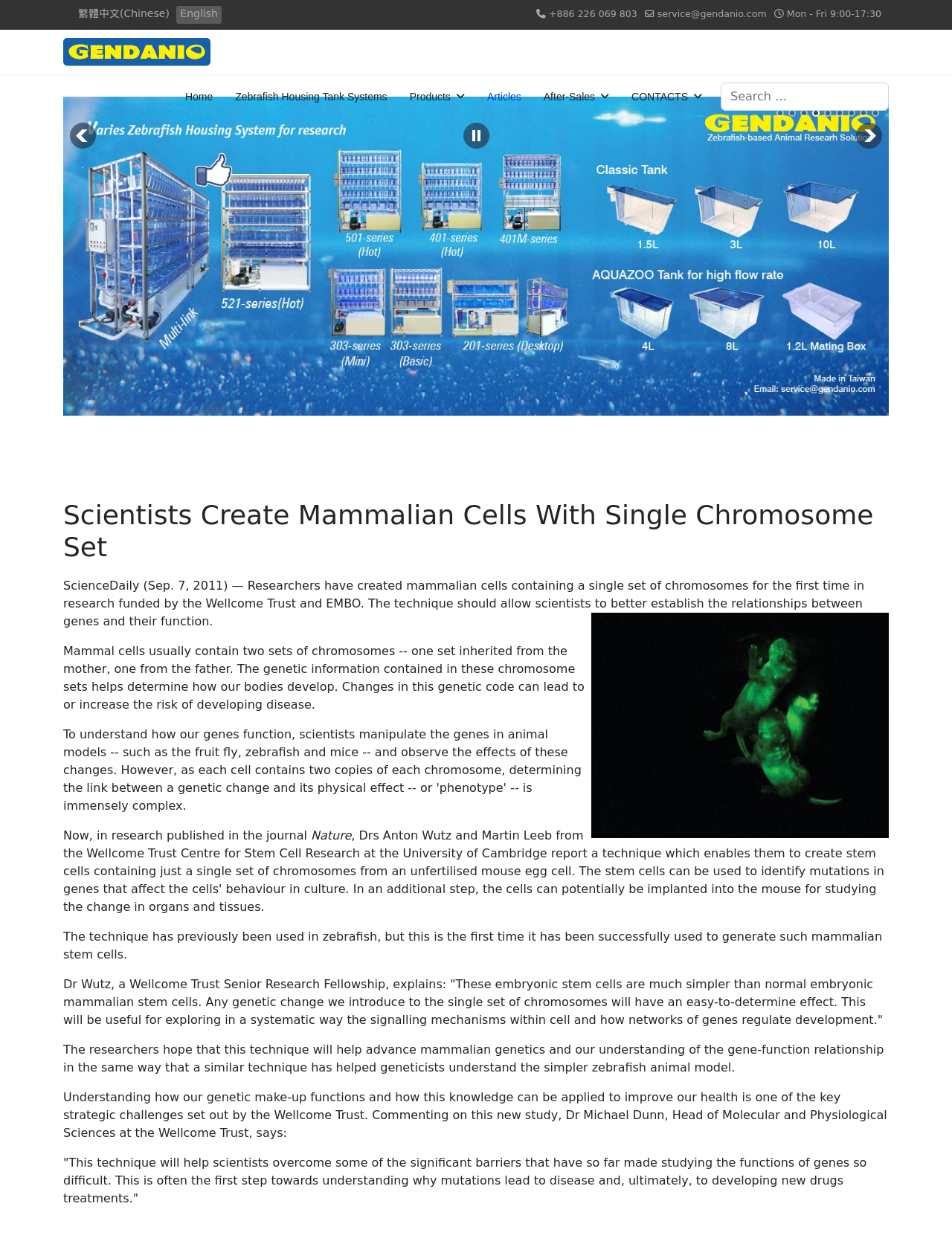What is the phone number of the company?
Using the details from the image, give an elaborate explanation to answer the question.

I found the phone number of the company by looking at the contact information provided at the top of the webpage. The phone number is displayed as '+886 226 069 803'.